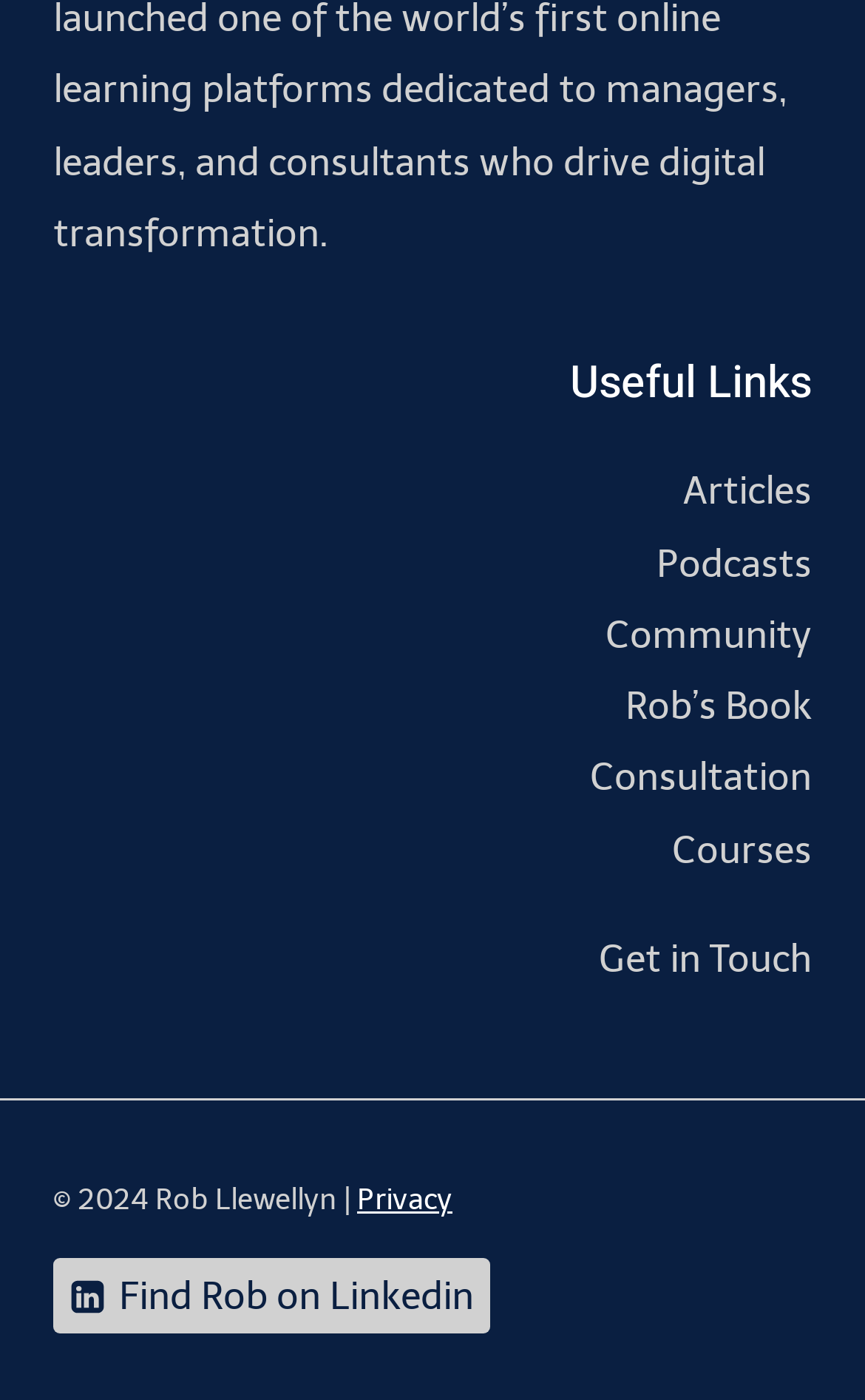Locate the bounding box coordinates of the element to click to perform the following action: 'Find Rob on Linkedin'. The coordinates should be given as four float values between 0 and 1, in the form of [left, top, right, bottom].

[0.062, 0.899, 0.566, 0.952]